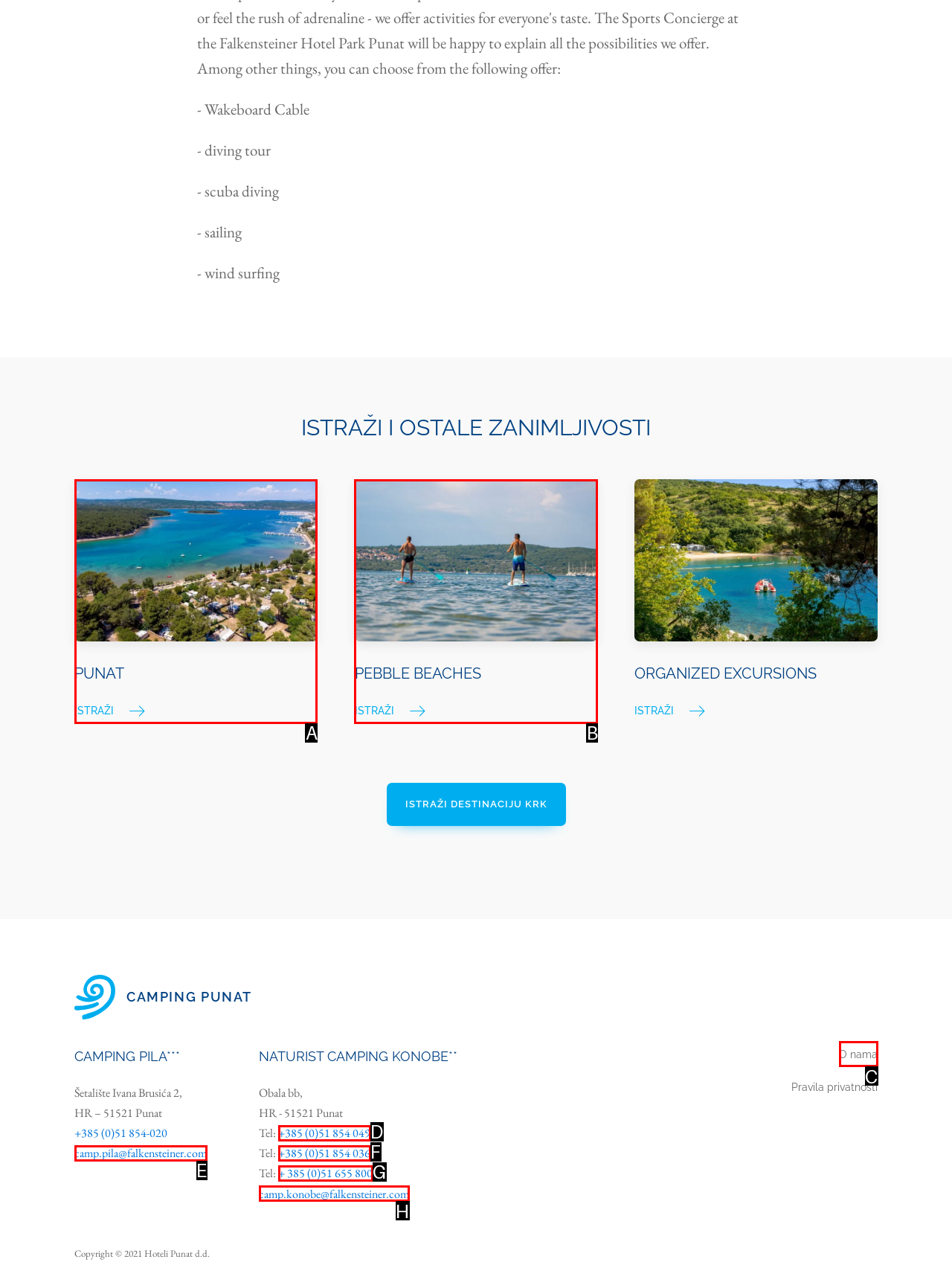Identify the correct HTML element to click to accomplish this task: Discover Pebble Beaches
Respond with the letter corresponding to the correct choice.

B